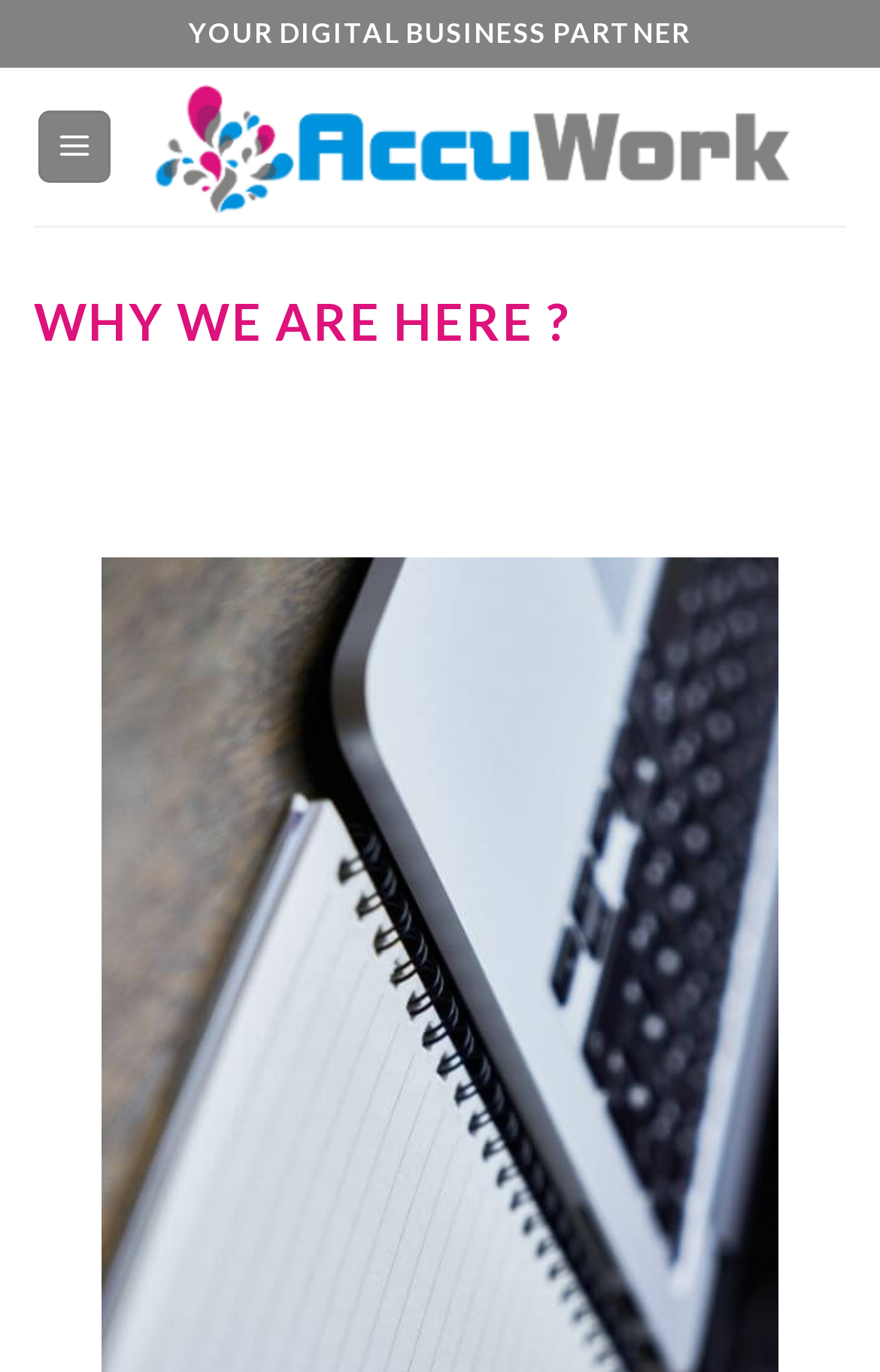Extract the bounding box coordinates for the HTML element that matches this description: "Menu". The coordinates should be four float numbers between 0 and 1, i.e., [left, top, right, bottom].

[0.042, 0.08, 0.126, 0.134]